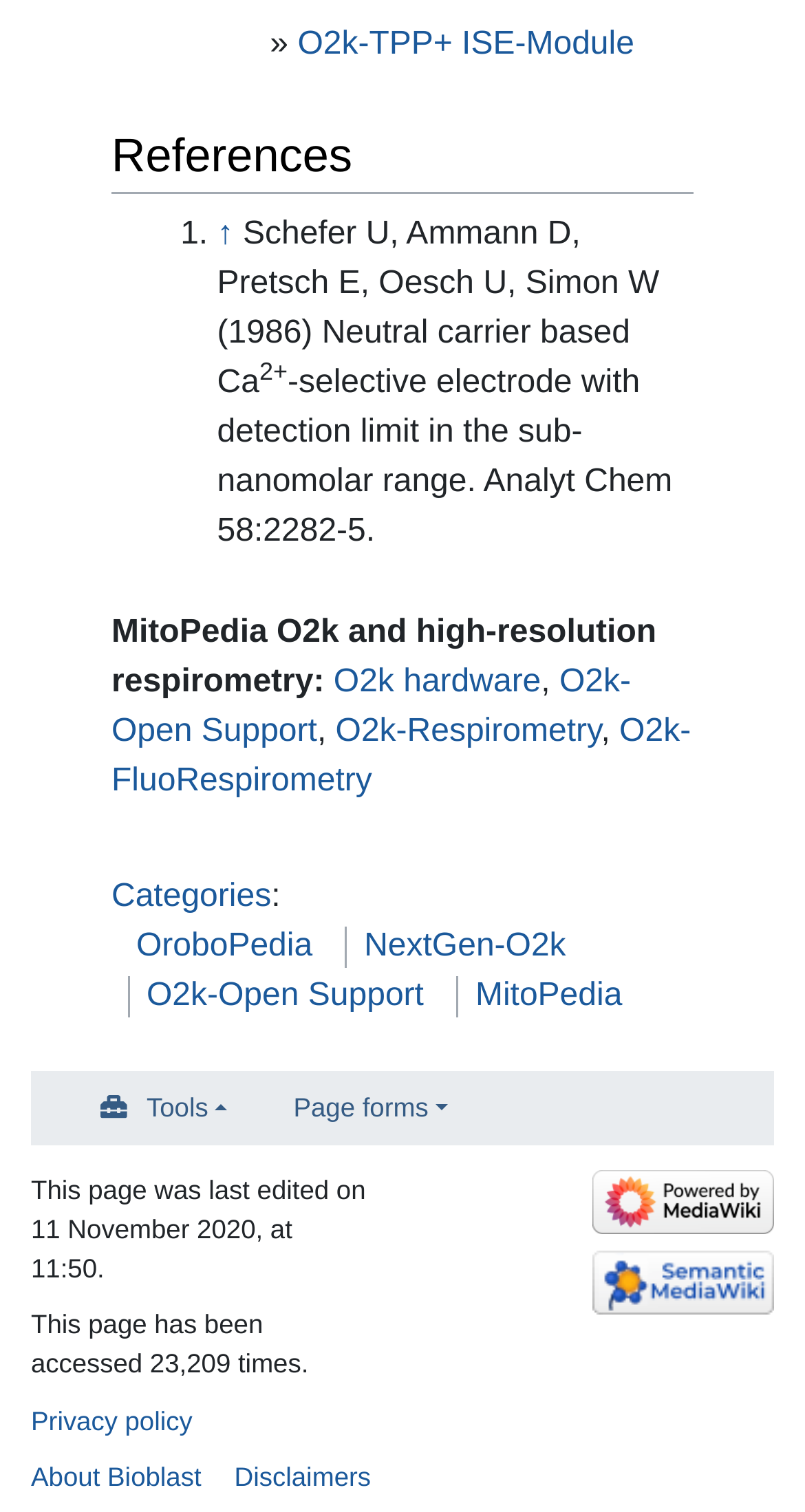Locate the bounding box coordinates of the area you need to click to fulfill this instruction: 'View Page forms'. The coordinates must be in the form of four float numbers ranging from 0 to 1: [left, top, right, bottom].

[0.323, 0.709, 0.597, 0.757]